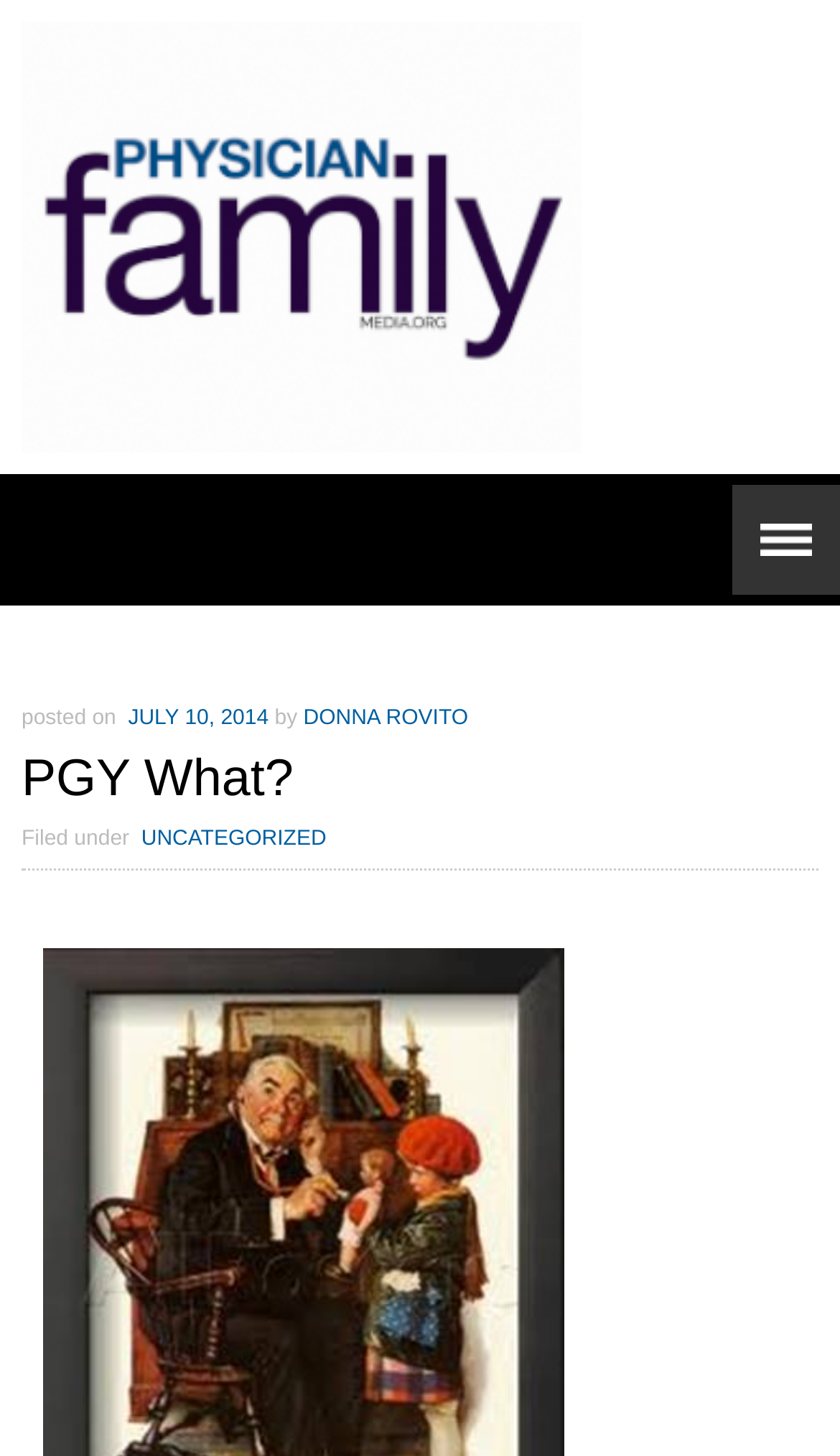Who is the author of the post?
Offer a detailed and exhaustive answer to the question.

The link 'DONNA ROVITO' is located next to the text 'by', which suggests that it is the author of the post.